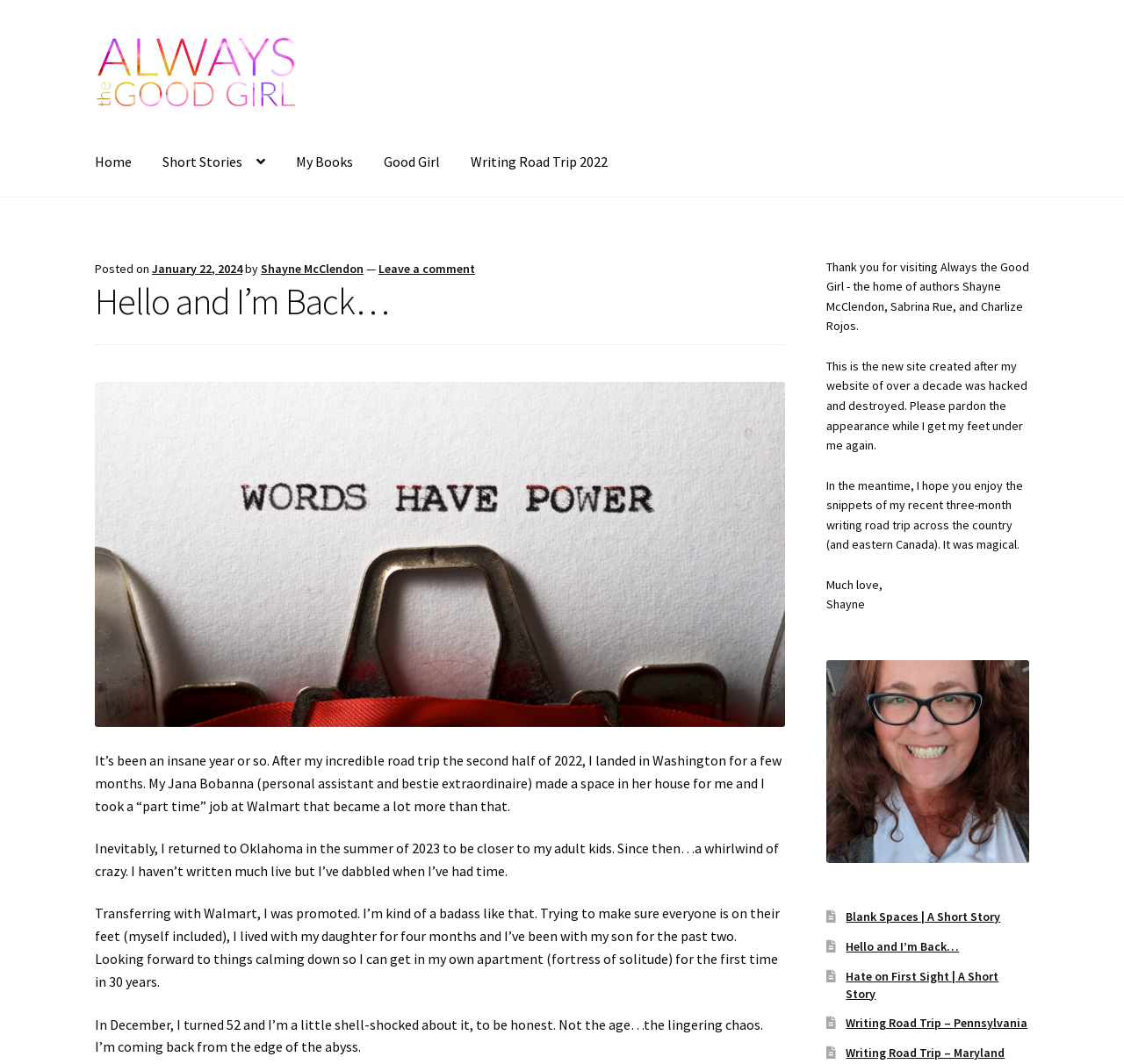What is the purpose of the link 'Leave a comment'? Please answer the question using a single word or phrase based on the image.

To comment on the post